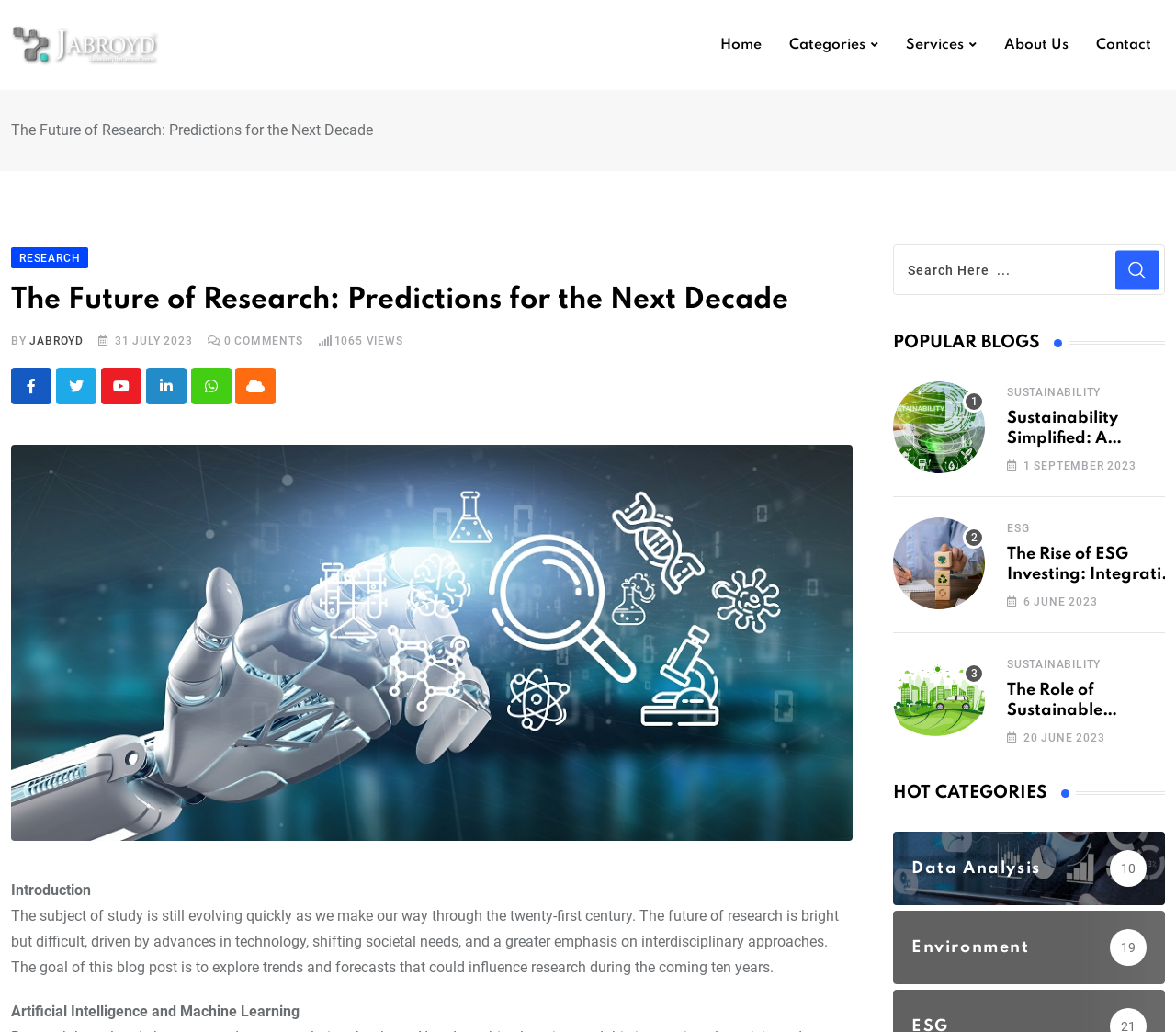Extract the bounding box of the UI element described as: "Data Analysis 10".

[0.759, 0.832, 0.991, 0.849]